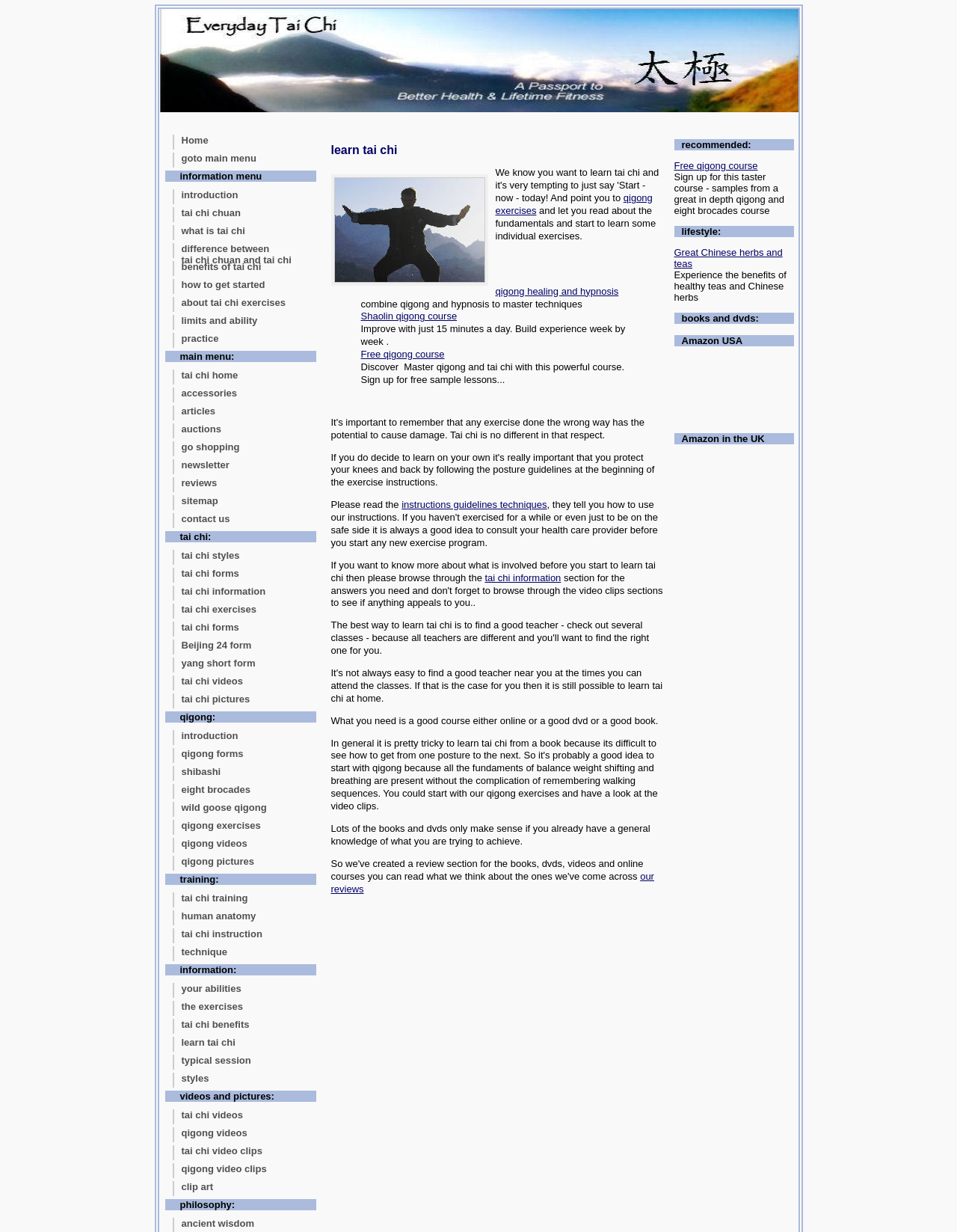Point out the bounding box coordinates of the section to click in order to follow this instruction: "Read about 'What is Tai Chi'".

[0.18, 0.183, 0.33, 0.195]